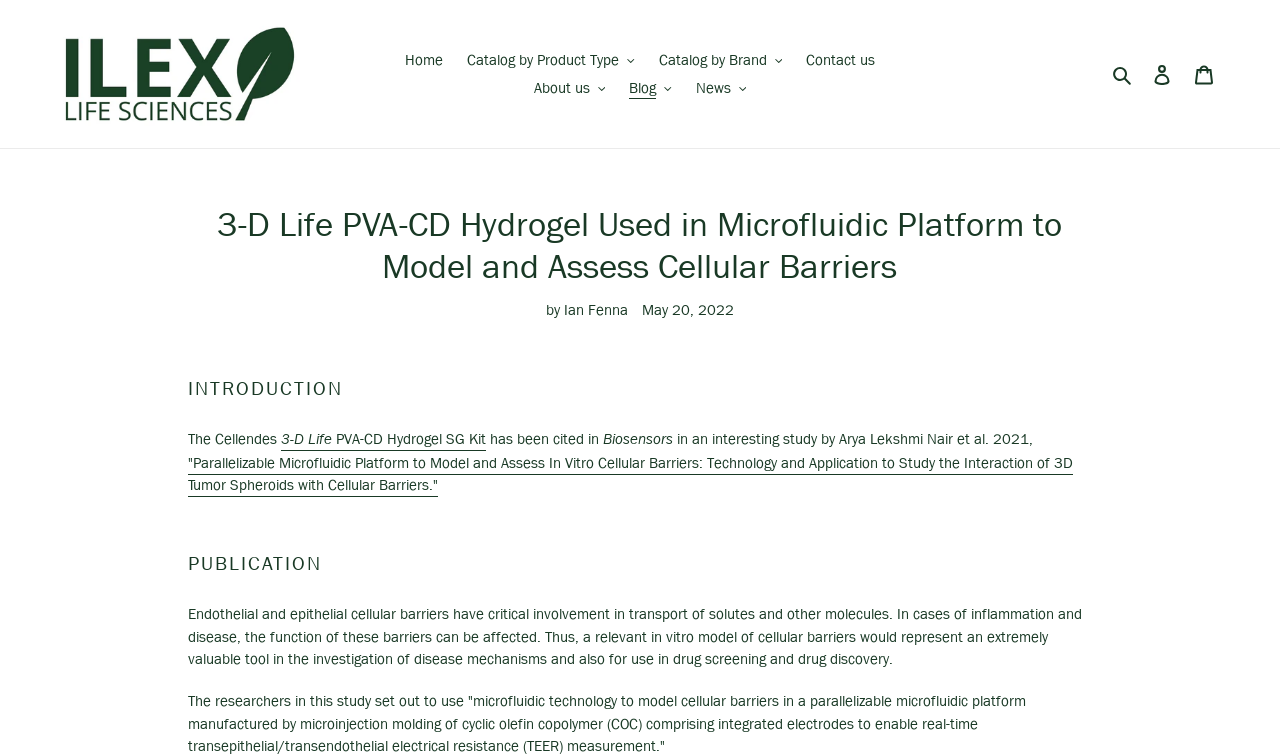Please find the bounding box coordinates of the element that you should click to achieve the following instruction: "Log in to the website". The coordinates should be presented as four float numbers between 0 and 1: [left, top, right, bottom].

[0.891, 0.07, 0.924, 0.126]